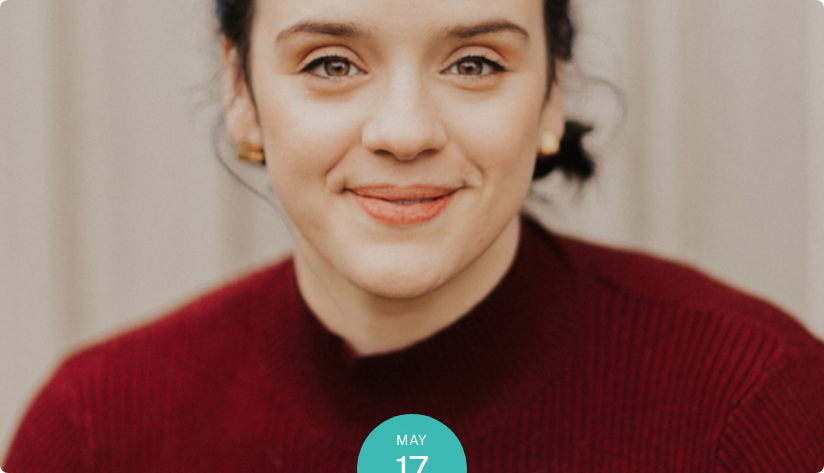Explain what is happening in the image with elaborate details.

This image features a close-up portrait of Catarina Ciccone, who is capturing attention with a warm smile. She is dressed in a rich, burgundy sweater, which complements her complexion and adds to the inviting nature of her expression. The background is softly blurred, emphasizing her features and conveying a professional yet approachable aura. Below her image, the date "MAY 17" is prominently displayed within a circular teal badge, suggesting a significant occasion related to her performance or participation in the Stephenville Theatre Festival. The performance is set to run from July 19th to August 17th, highlighting this moment as part of her debut, showcasing her talents as an actor, musician, and teacher in the vibrant community of the arts.